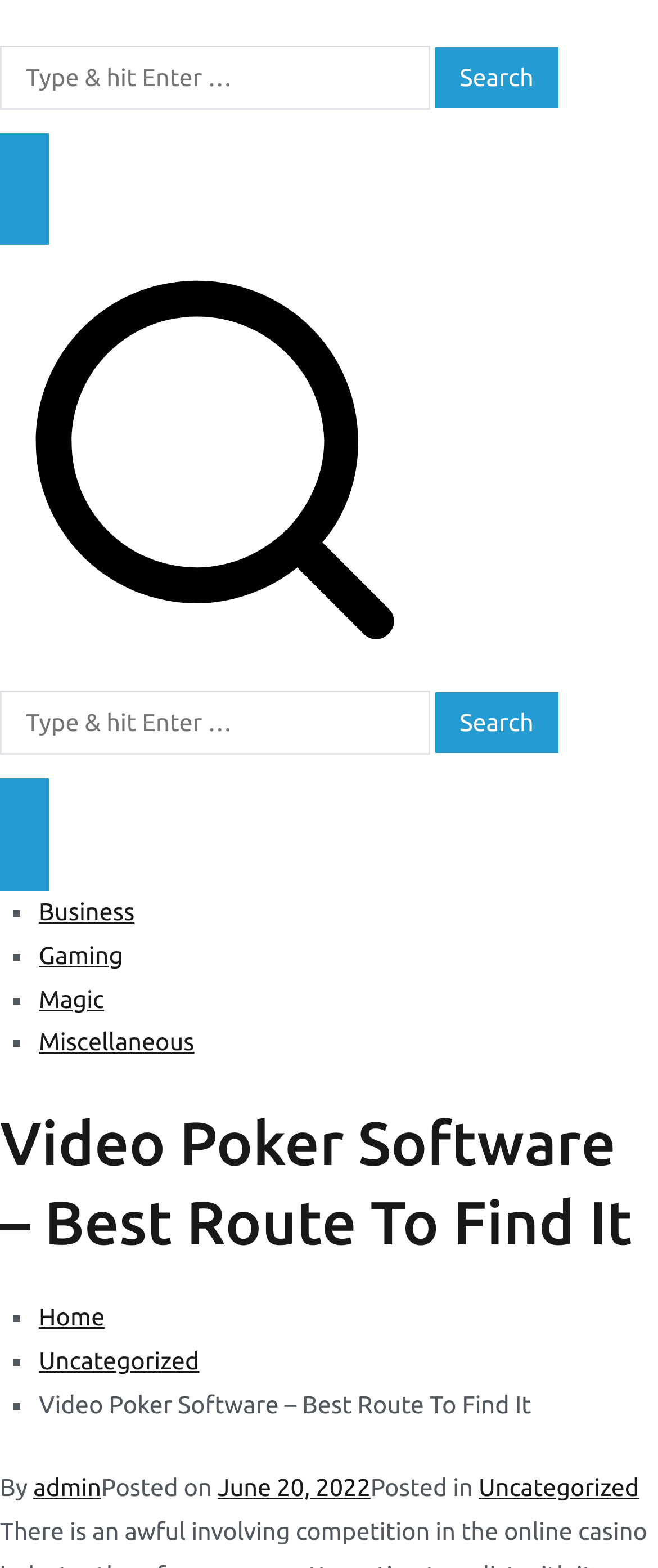What is the author of the post 'Video Poker Software – Best Route To Find It'?
Please use the visual content to give a single word or phrase answer.

admin